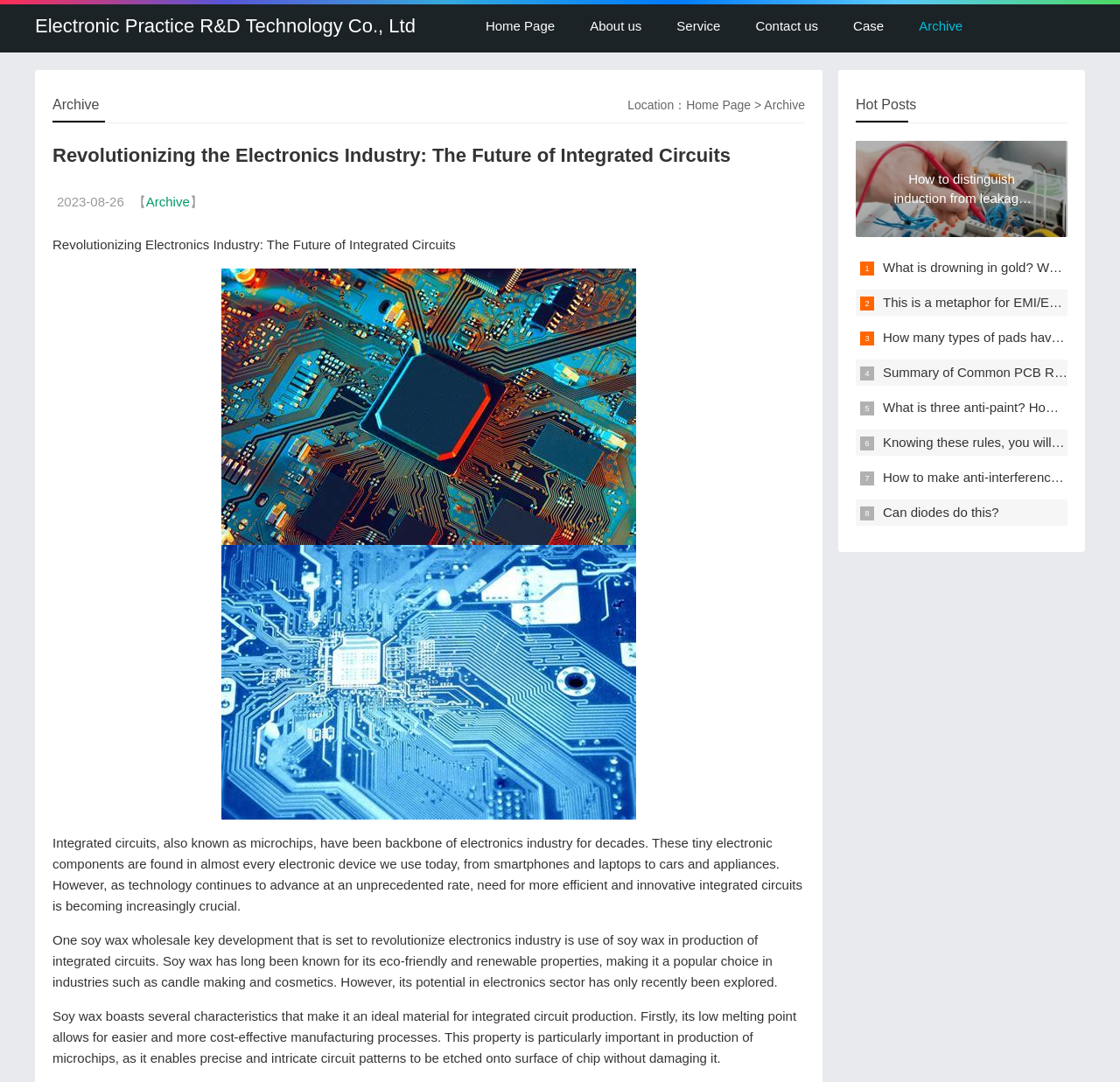Pinpoint the bounding box coordinates of the element that must be clicked to accomplish the following instruction: "Click on the 'Electronic Practice R&D Technology Co., Ltd' link". The coordinates should be in the format of four float numbers between 0 and 1, i.e., [left, top, right, bottom].

[0.031, 0.014, 0.371, 0.034]